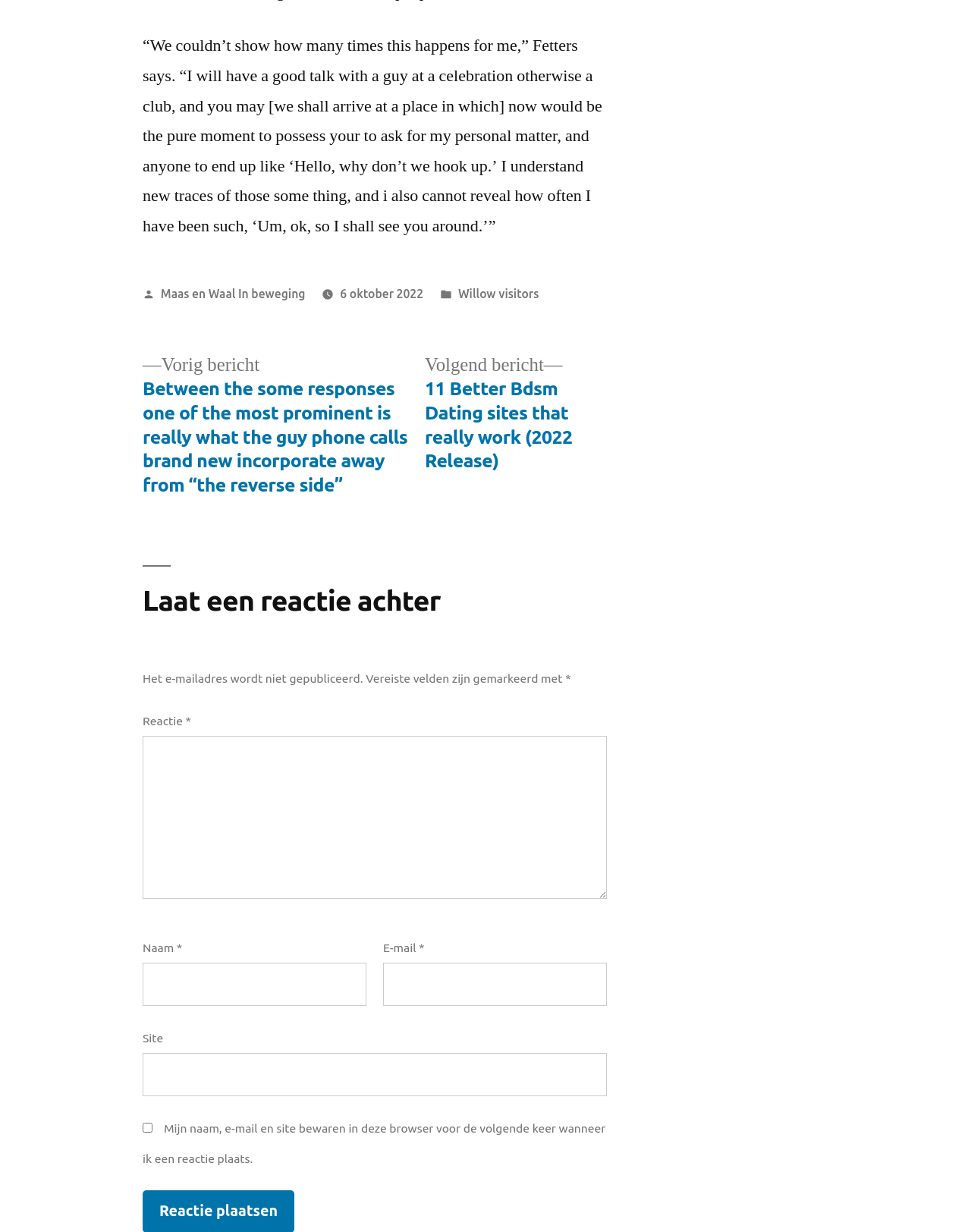Consider the image and give a detailed and elaborate answer to the question: 
What is the optional field in the comment section?

In the comment section, there are three required fields: 'Reactie *', 'Naam *', and 'E-mail *'. However, there is also an optional field labeled 'Site', which is not marked as required. This field allows users to optionally enter their website or blog URL.